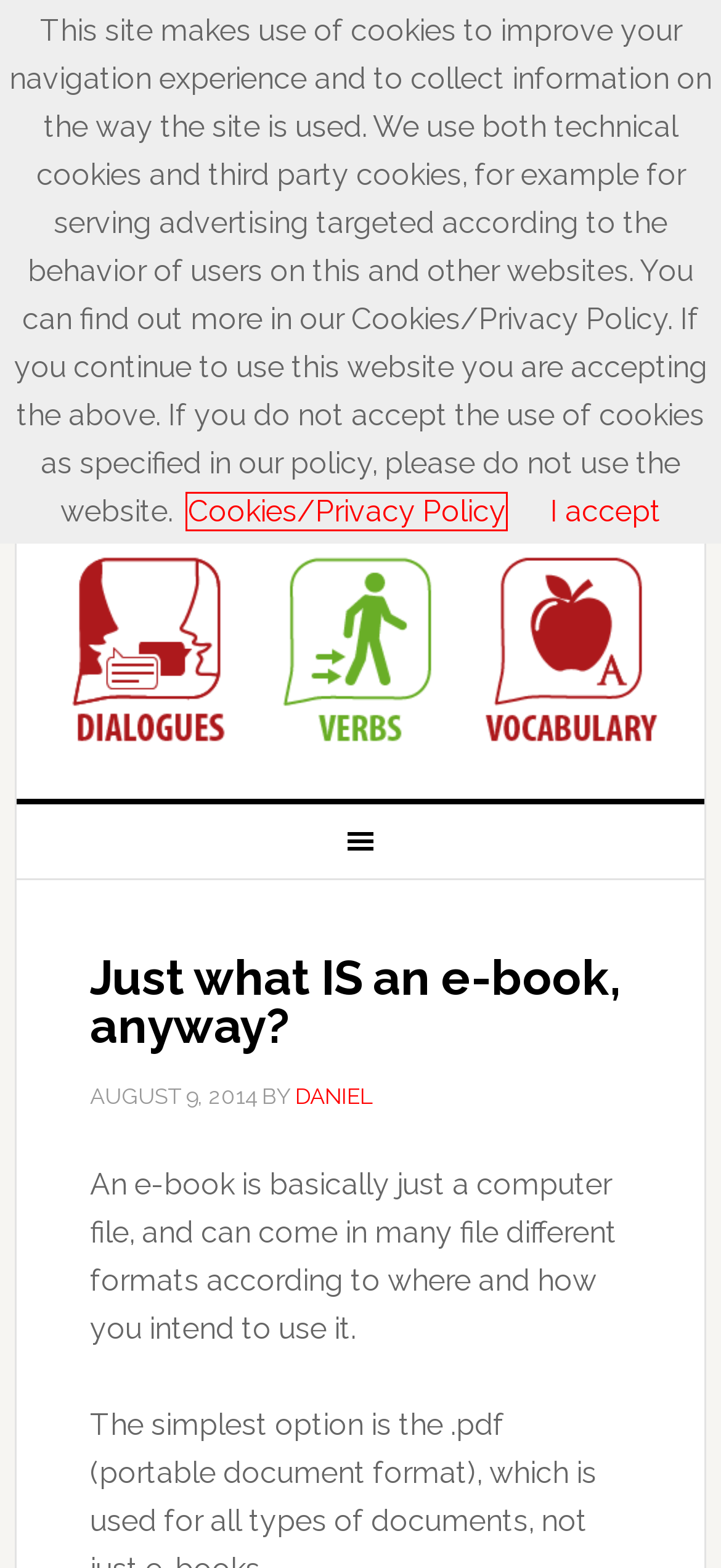Please examine the screenshot provided, which contains a red bounding box around a UI element. Select the webpage description that most accurately describes the new page displayed after clicking the highlighted element. Here are the candidates:
A. Daniel
B. Cookie Policy and Privacy Notification
C. Learn Foreign Languages Online With Imparareonline Ltd.
D. Learn Italian with exercises, easy readers and online lessons
E. ce - Dizionario italiano WordReference.com
F. OnlineItalianClub.com Sitemap: Learn Italian Free Online!”
G. Articles
H. NativeSpeakerTeachers.com: Italian, Spanish, French, German!

B